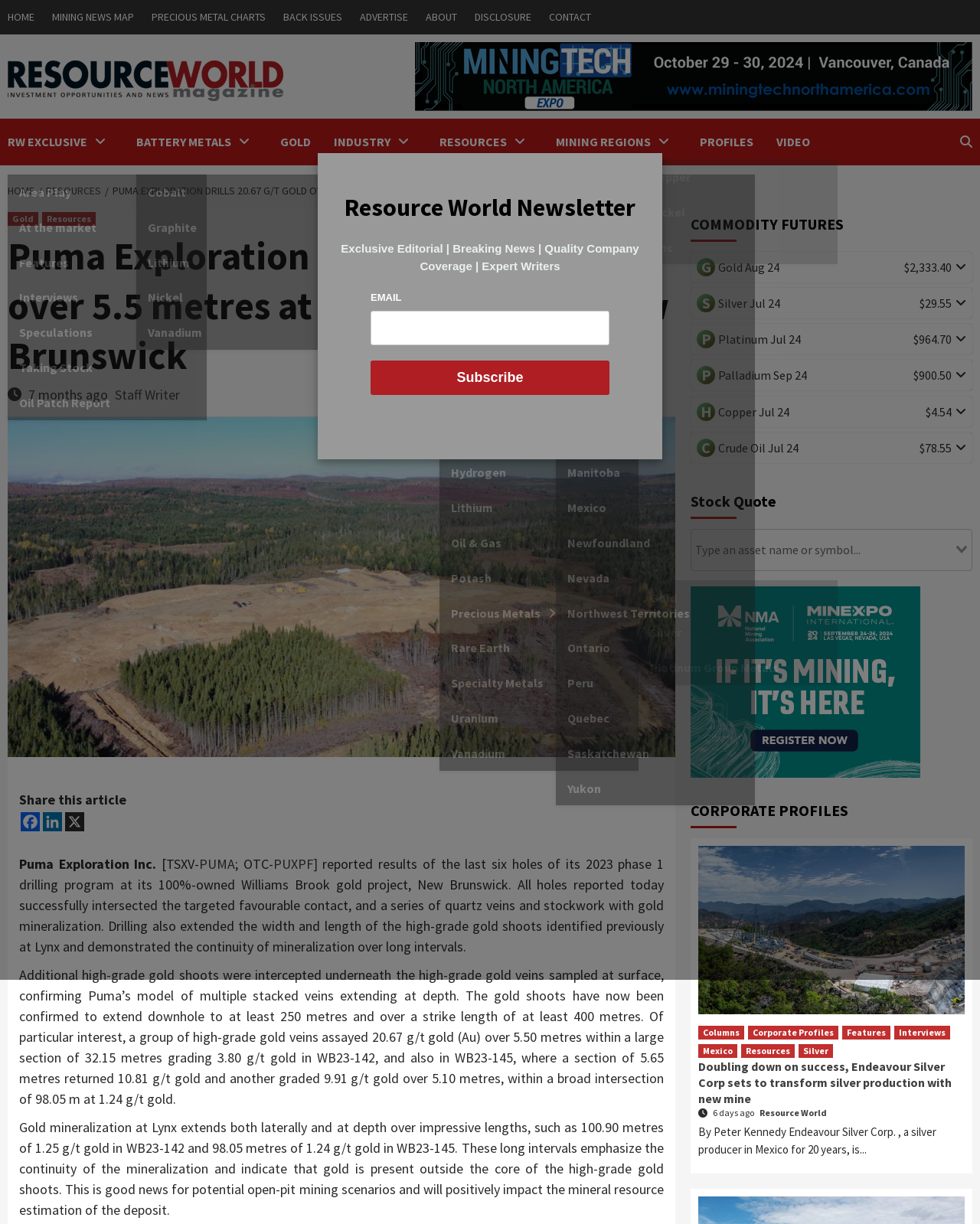Extract the bounding box coordinates for the UI element described as: "INDUSTRY".

[0.341, 0.097, 0.448, 0.135]